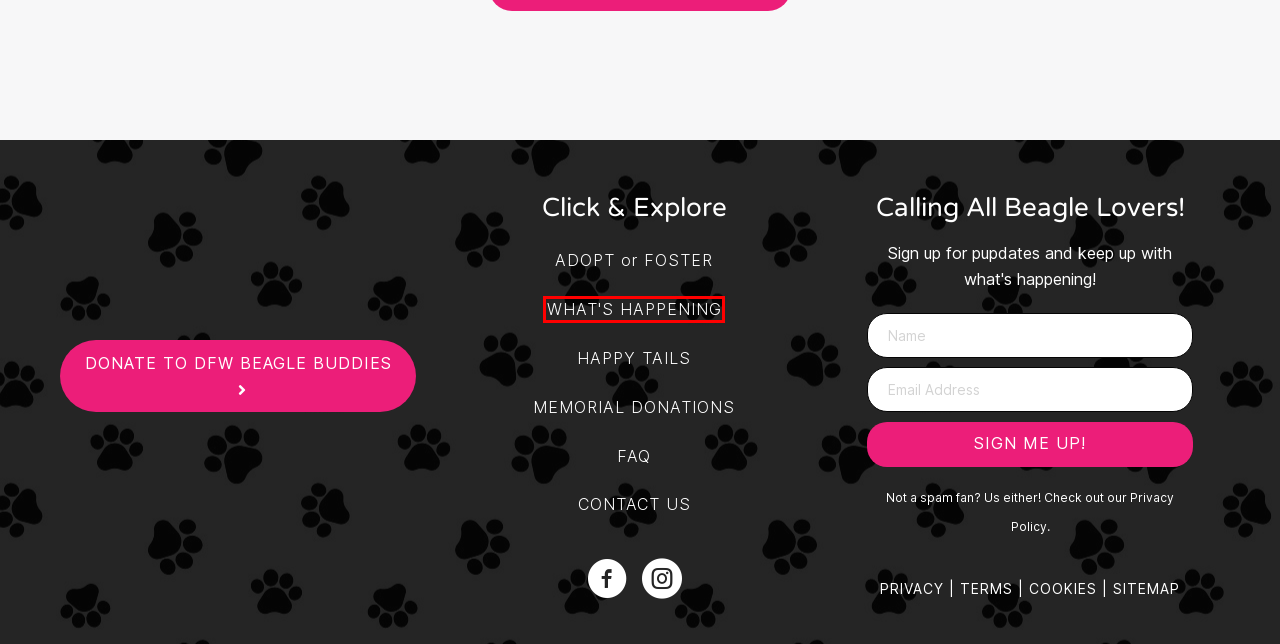Using the screenshot of a webpage with a red bounding box, pick the webpage description that most accurately represents the new webpage after the element inside the red box is clicked. Here are the candidates:
A. What's Happening at DFW Beagle Buddies
B. Memorial Donations | DFW Beagle Buddies
C. Cookie Policy | DFW Beagle Buddies
D. Happy Tails | DFW Beagle Buddies
E. Terms Of Service | DFW Beagle Buddies
F. Before You Adopt
G. Frequently Asked Questions | DFW Beagle Buddies
H. Privacy Policy | DFW Beagle Buddies

A